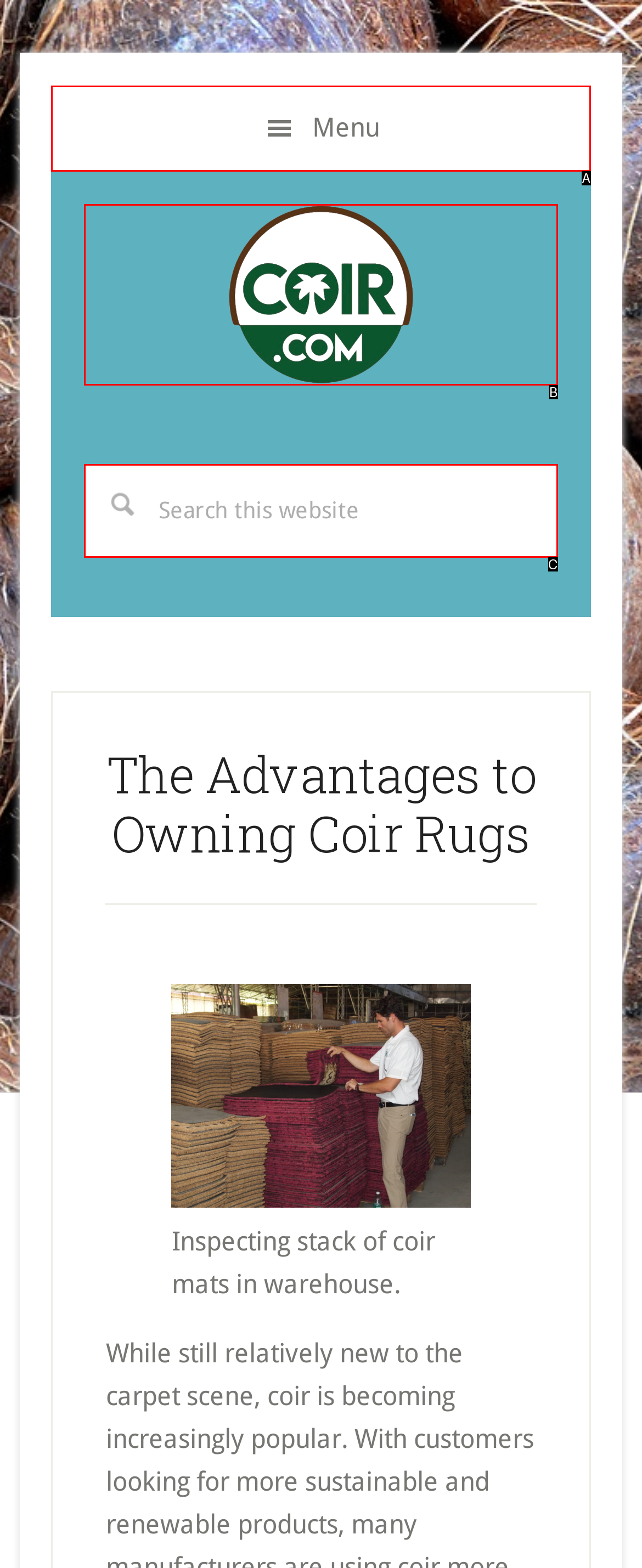Identify the HTML element that corresponds to the description: Coir.com
Provide the letter of the matching option from the given choices directly.

B